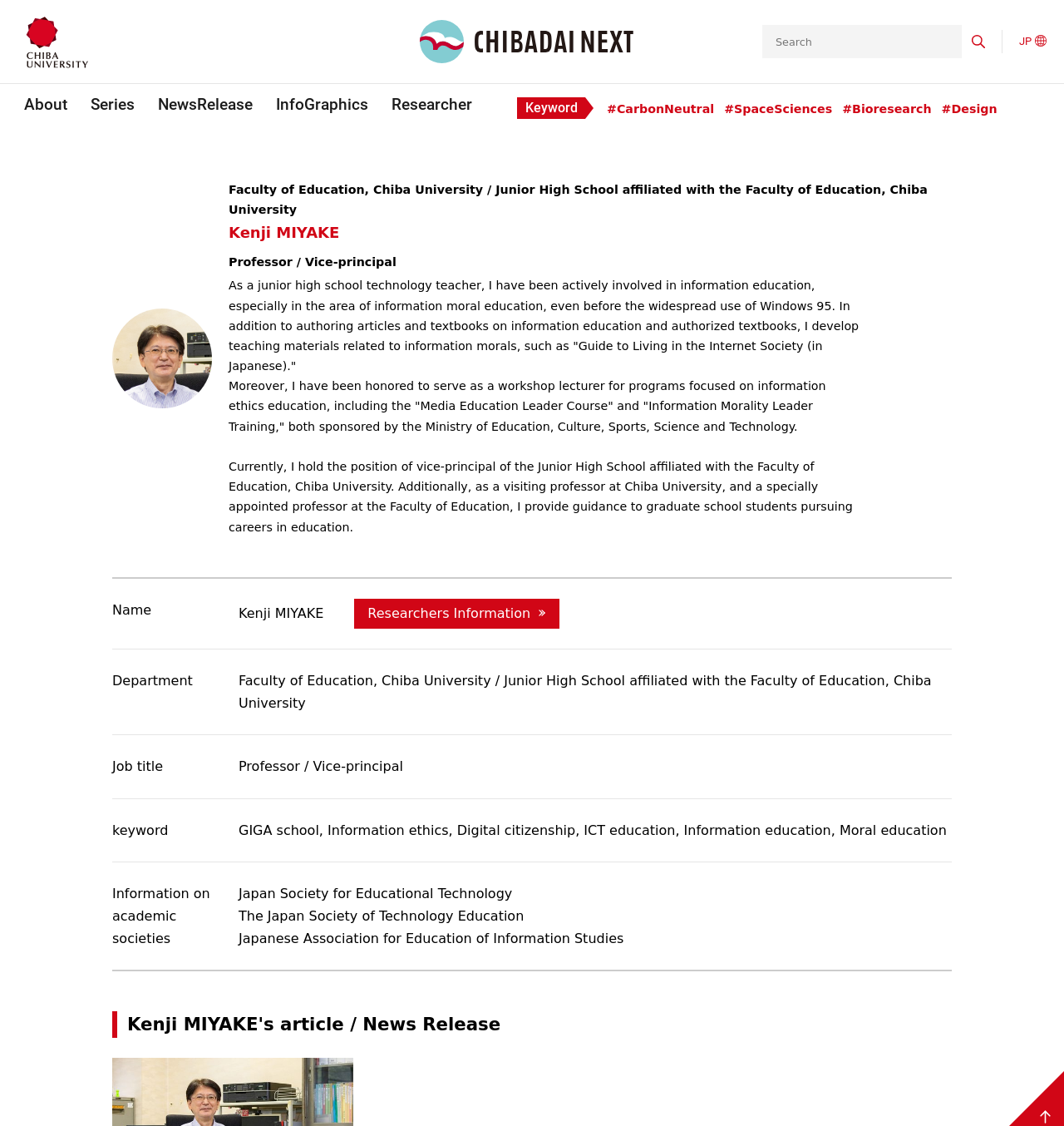Using the image as a reference, answer the following question in as much detail as possible:
What is the name of the professor?

I found the answer by looking at the heading 'Kenji MIYAKE' and the description list with the term 'Name' which has the detail 'Kenji MIYAKE'.